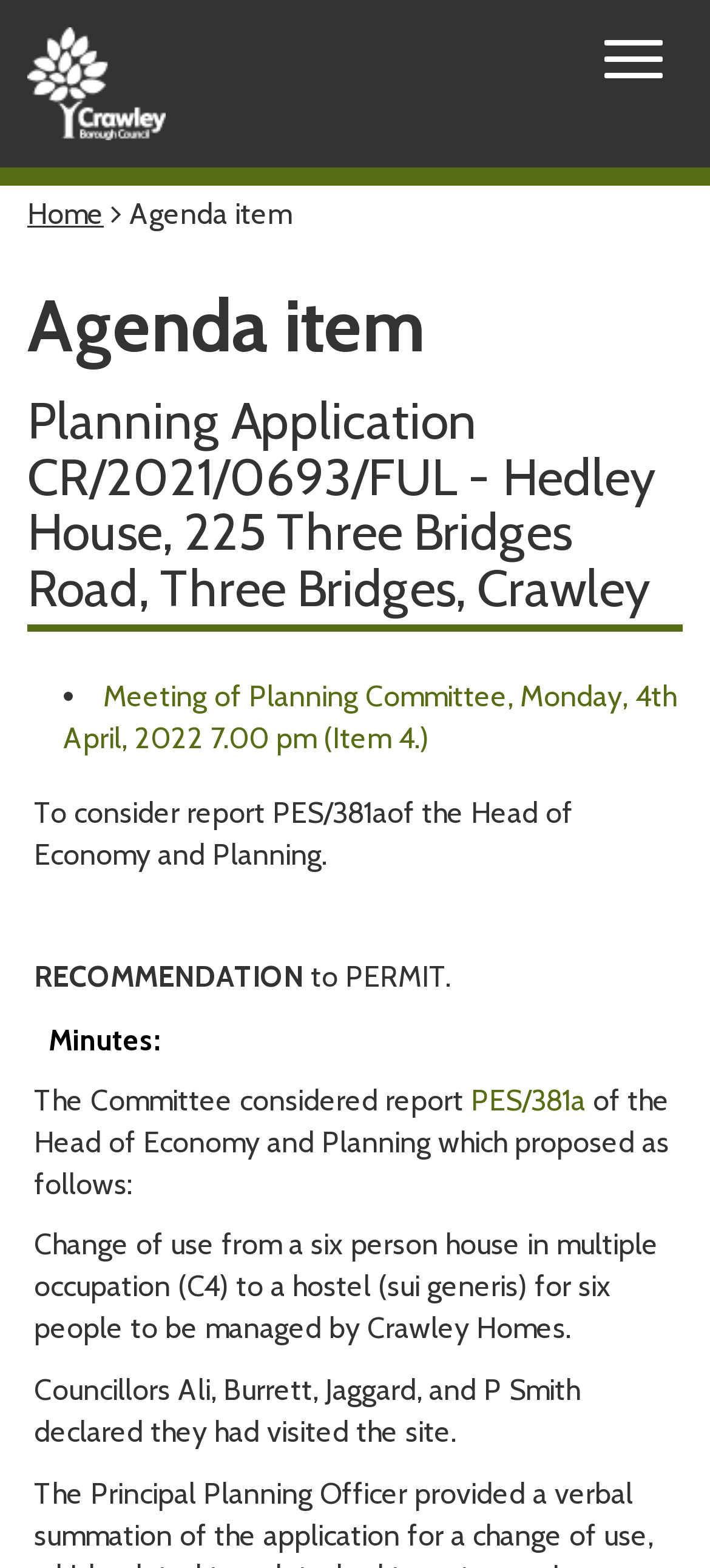Please answer the following question using a single word or phrase: 
What is the meeting date of the Planning Committee?

Monday, 4th April, 2022